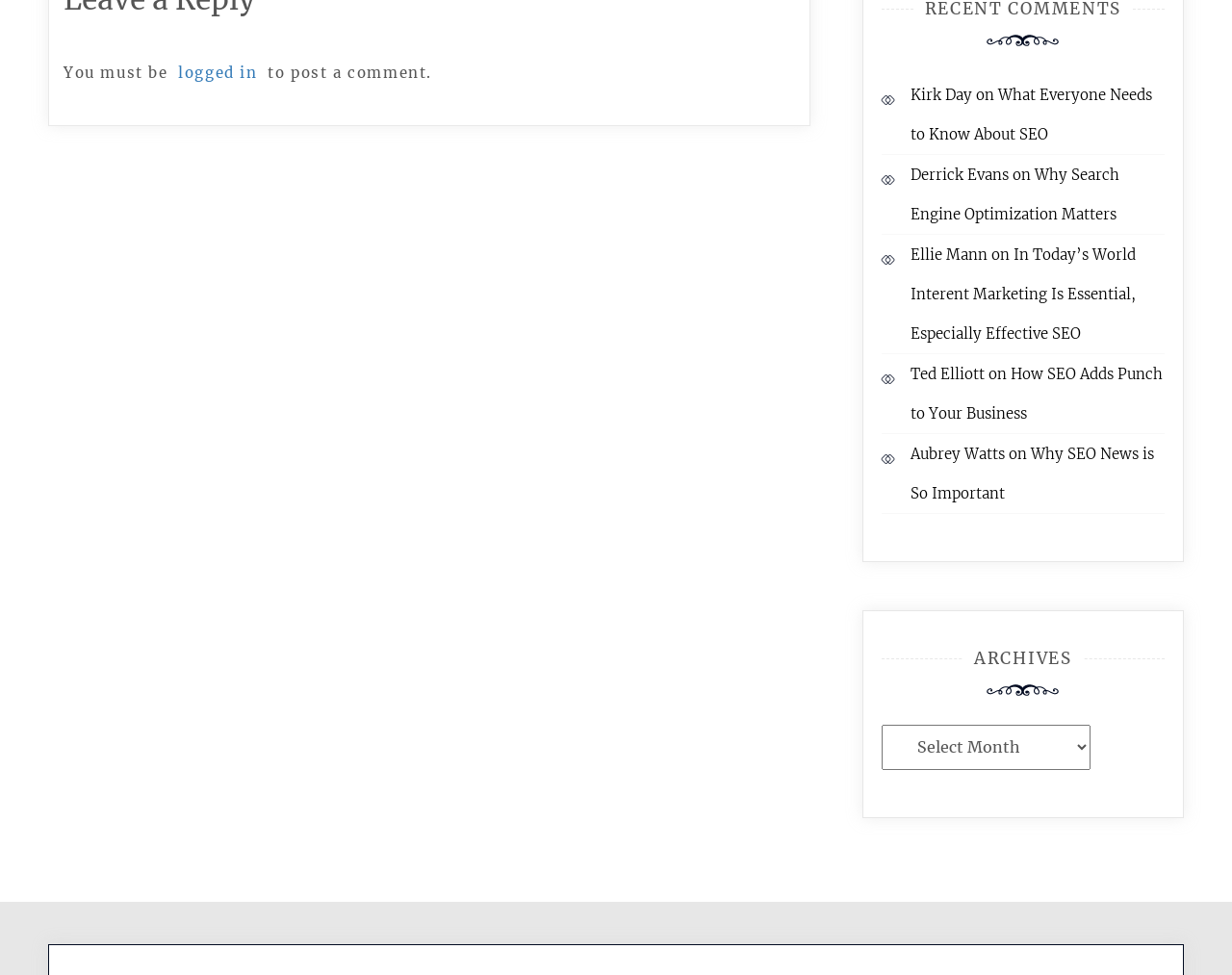Identify the bounding box coordinates of the clickable section necessary to follow the following instruction: "select 'Archives'". The coordinates should be presented as four float numbers from 0 to 1, i.e., [left, top, right, bottom].

[0.715, 0.744, 0.885, 0.789]